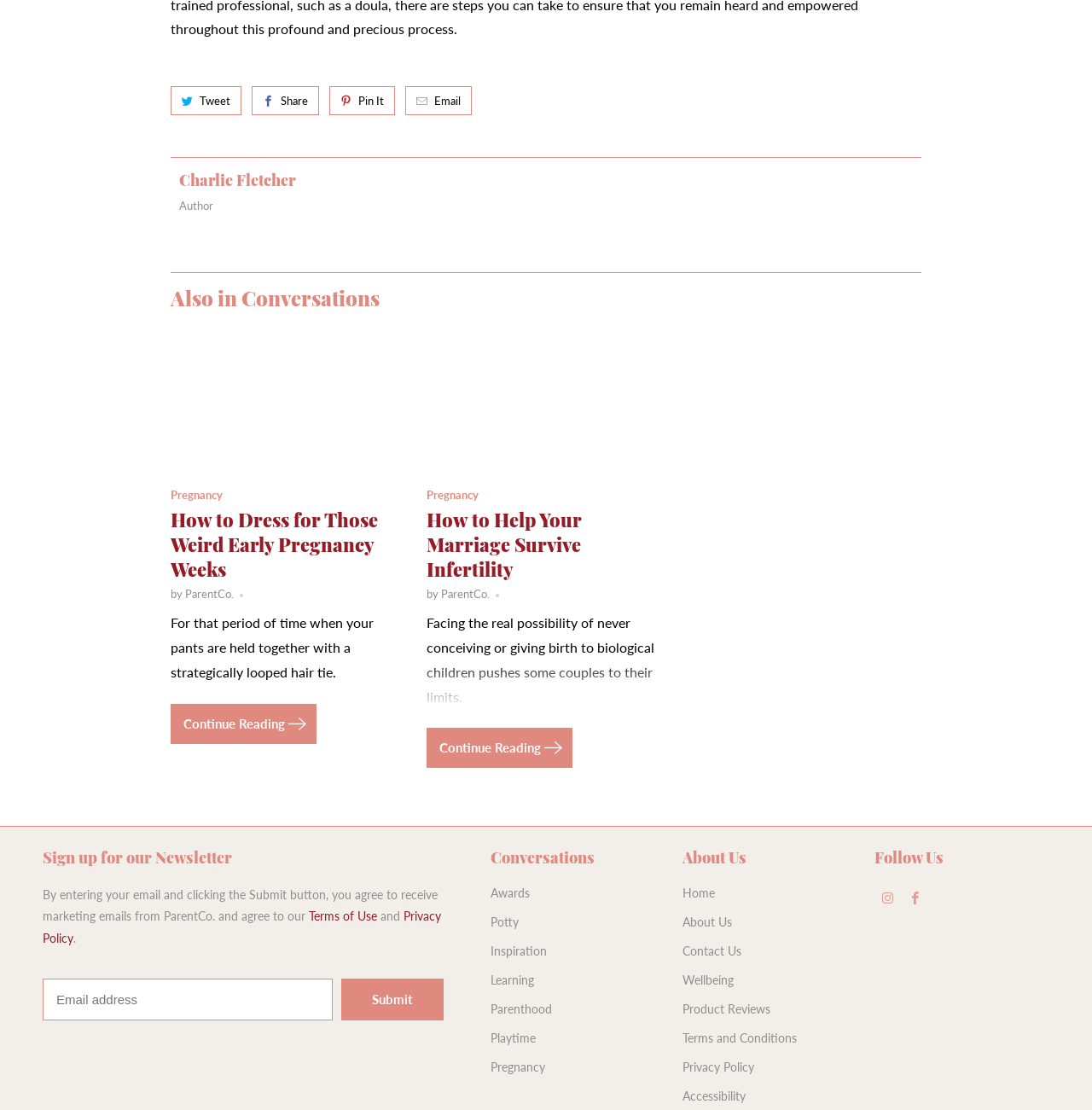How can users follow the website?
Using the information from the image, provide a comprehensive answer to the question.

The 'Follow Us' section has links to social media platforms, indicated by icons such as '' and '', allowing users to follow the website through these platforms.